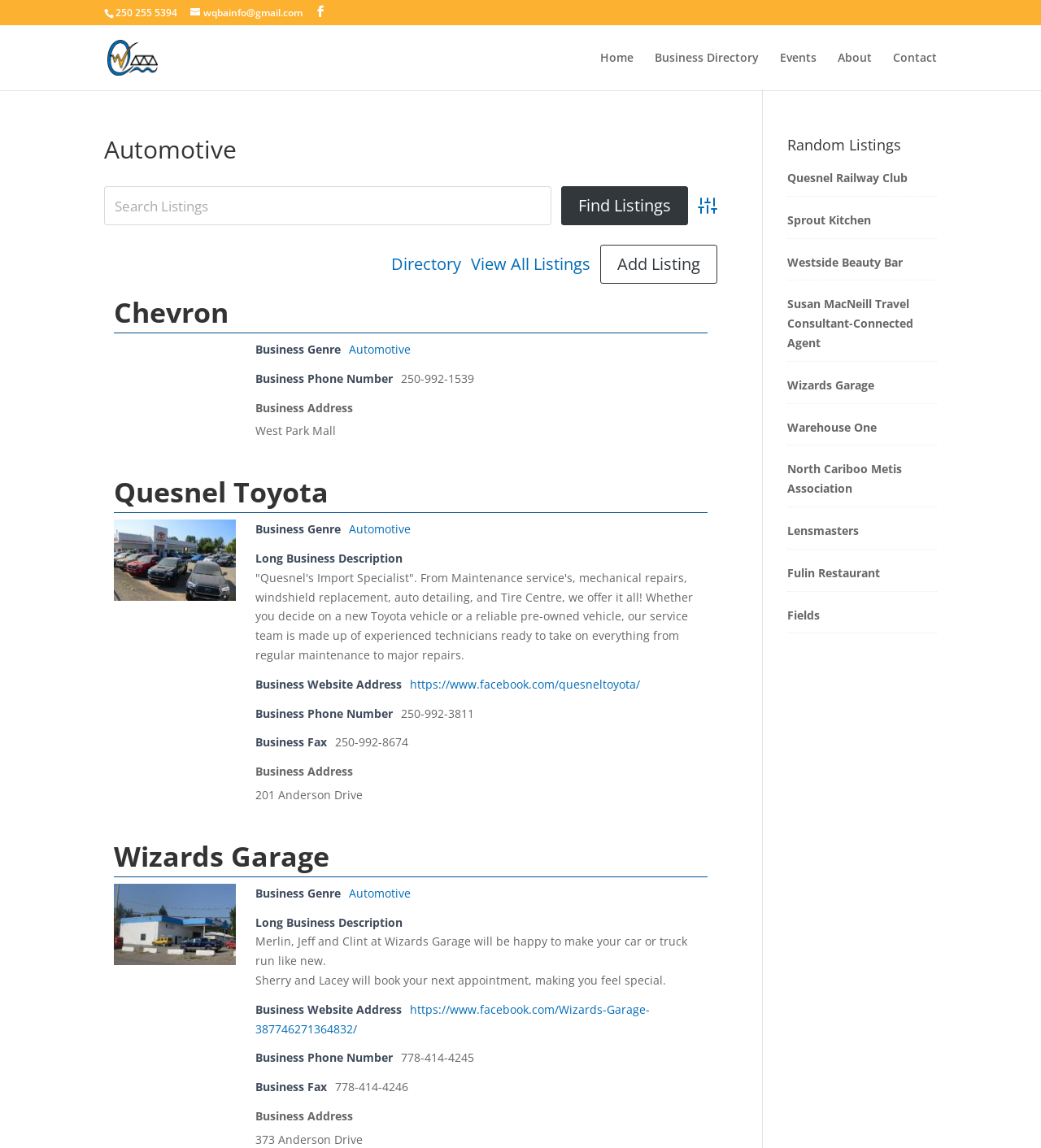Please identify the coordinates of the bounding box for the clickable region that will accomplish this instruction: "Go to the 'Quesnel Toyota' website".

[0.394, 0.589, 0.615, 0.603]